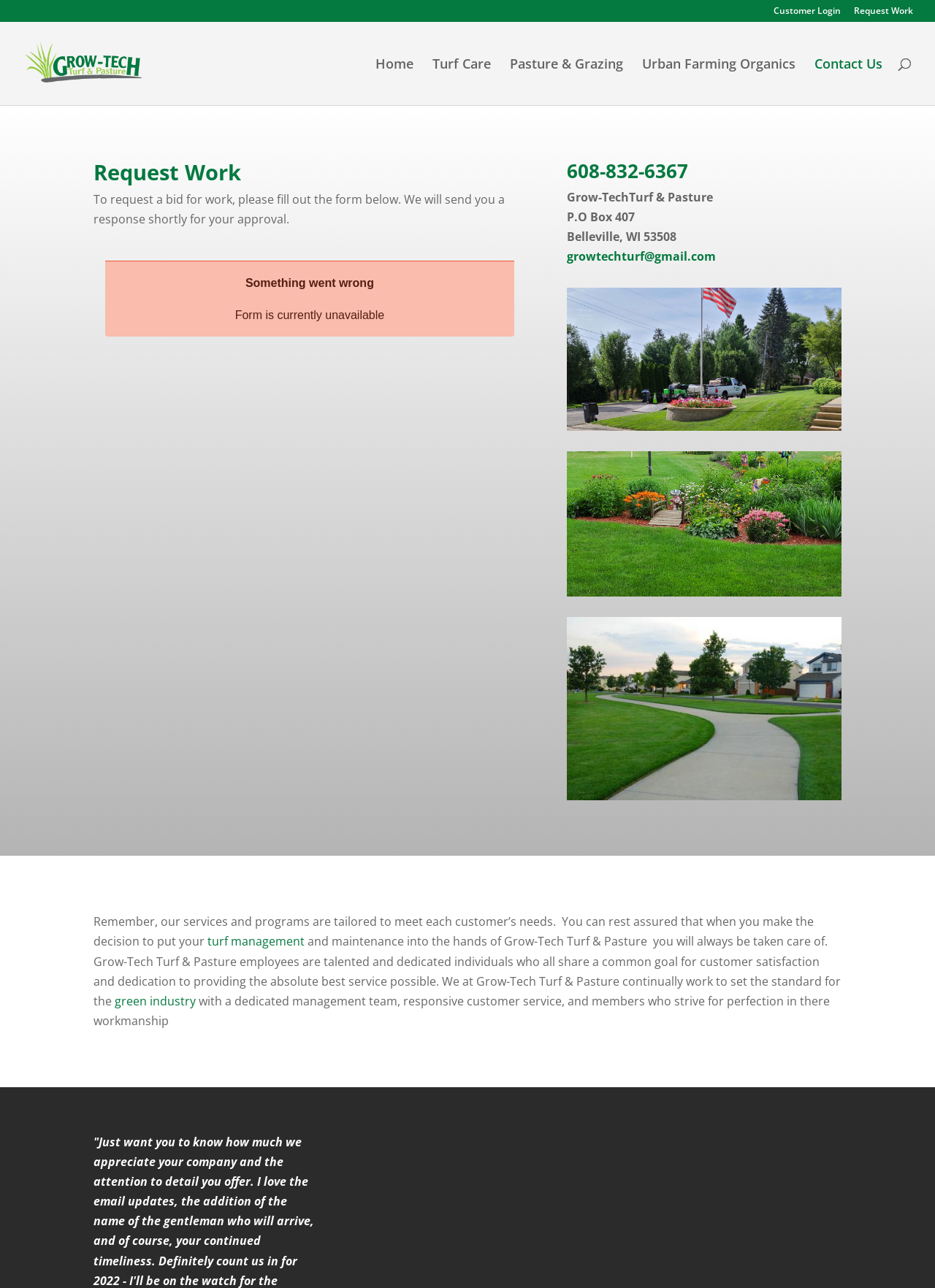Find the bounding box coordinates for the area that must be clicked to perform this action: "Check Facebook page".

None